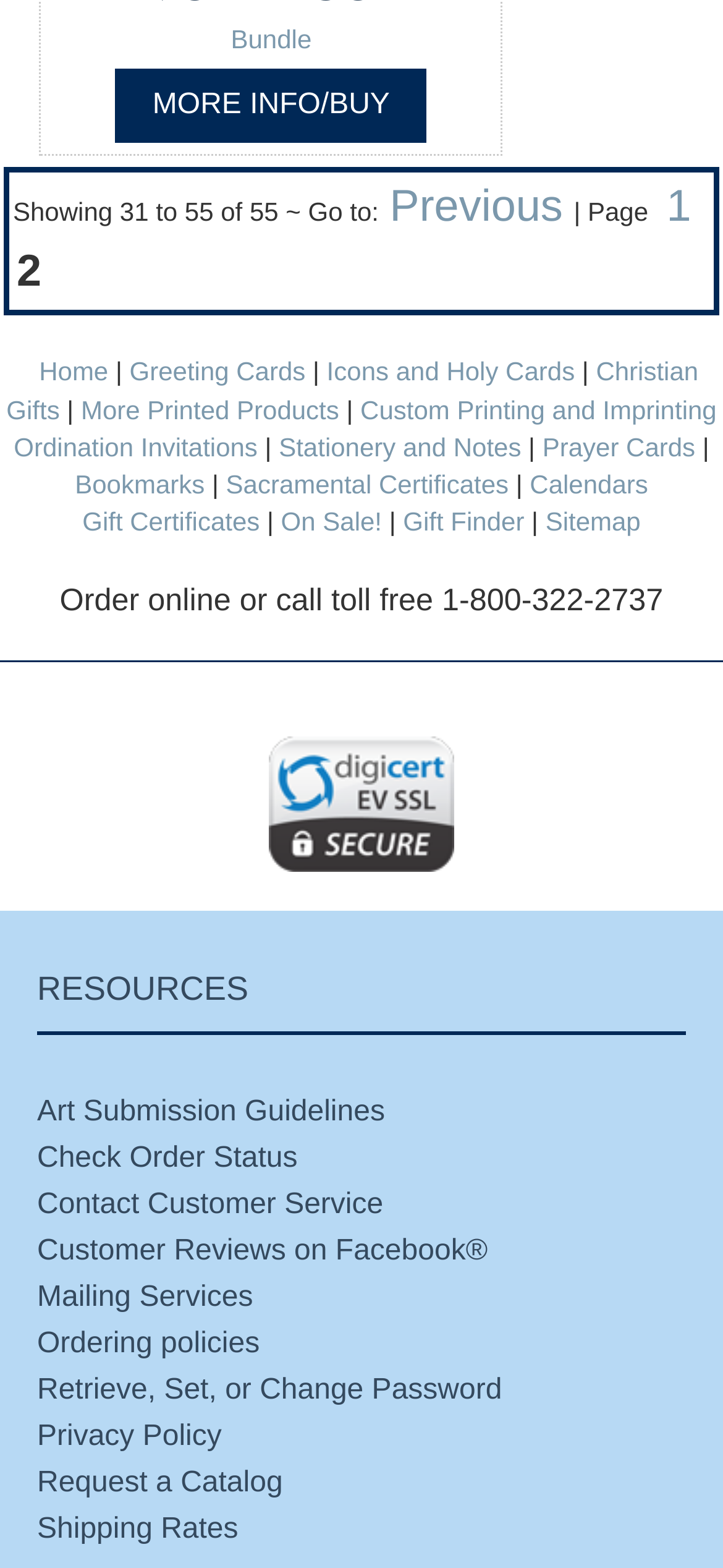Please specify the bounding box coordinates of the clickable section necessary to execute the following command: "Navigate to the home page".

[0.054, 0.227, 0.15, 0.246]